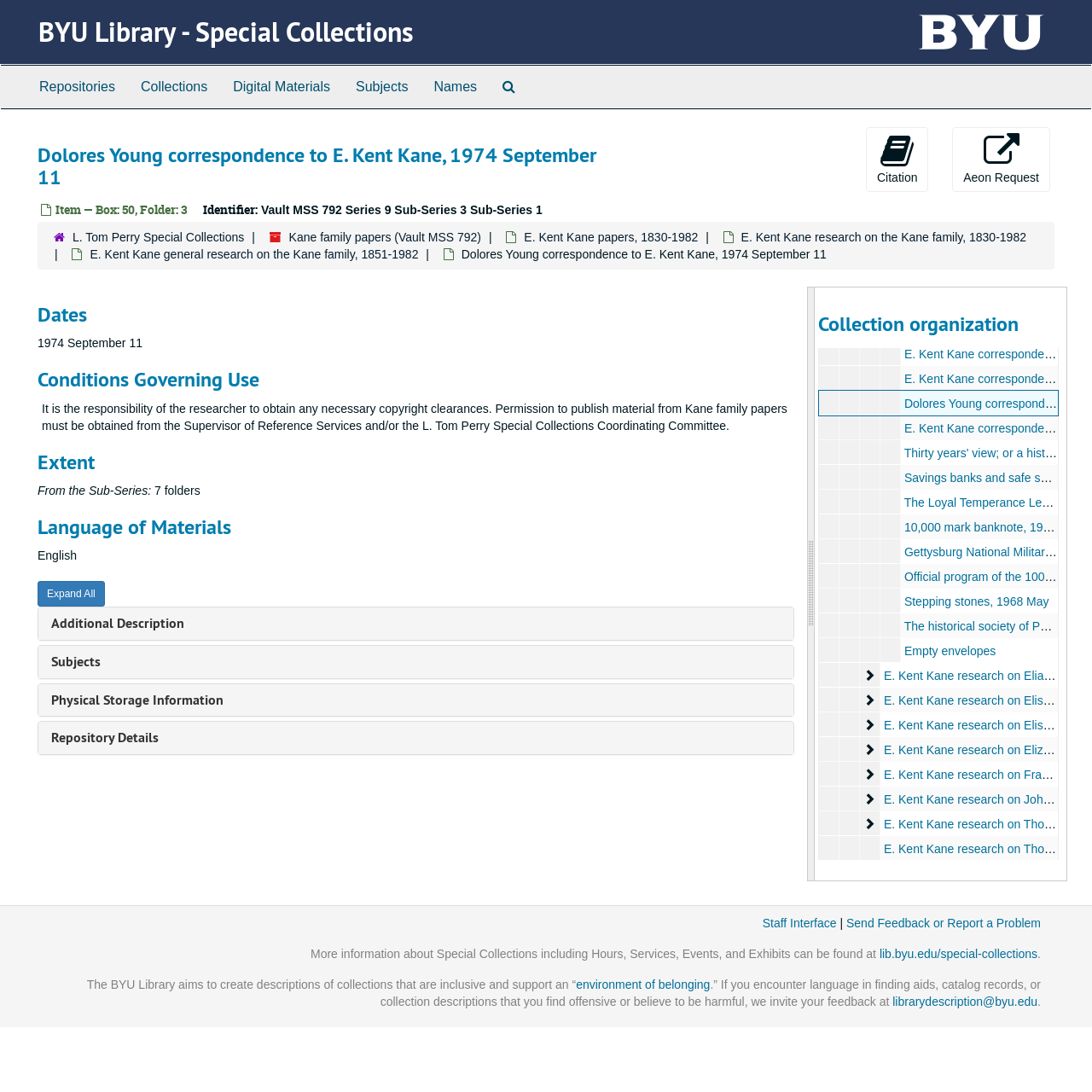Locate the bounding box coordinates of the element that needs to be clicked to carry out the instruction: "View the 'Subjects' section". The coordinates should be given as four float numbers ranging from 0 to 1, i.e., [left, top, right, bottom].

[0.047, 0.598, 0.092, 0.614]